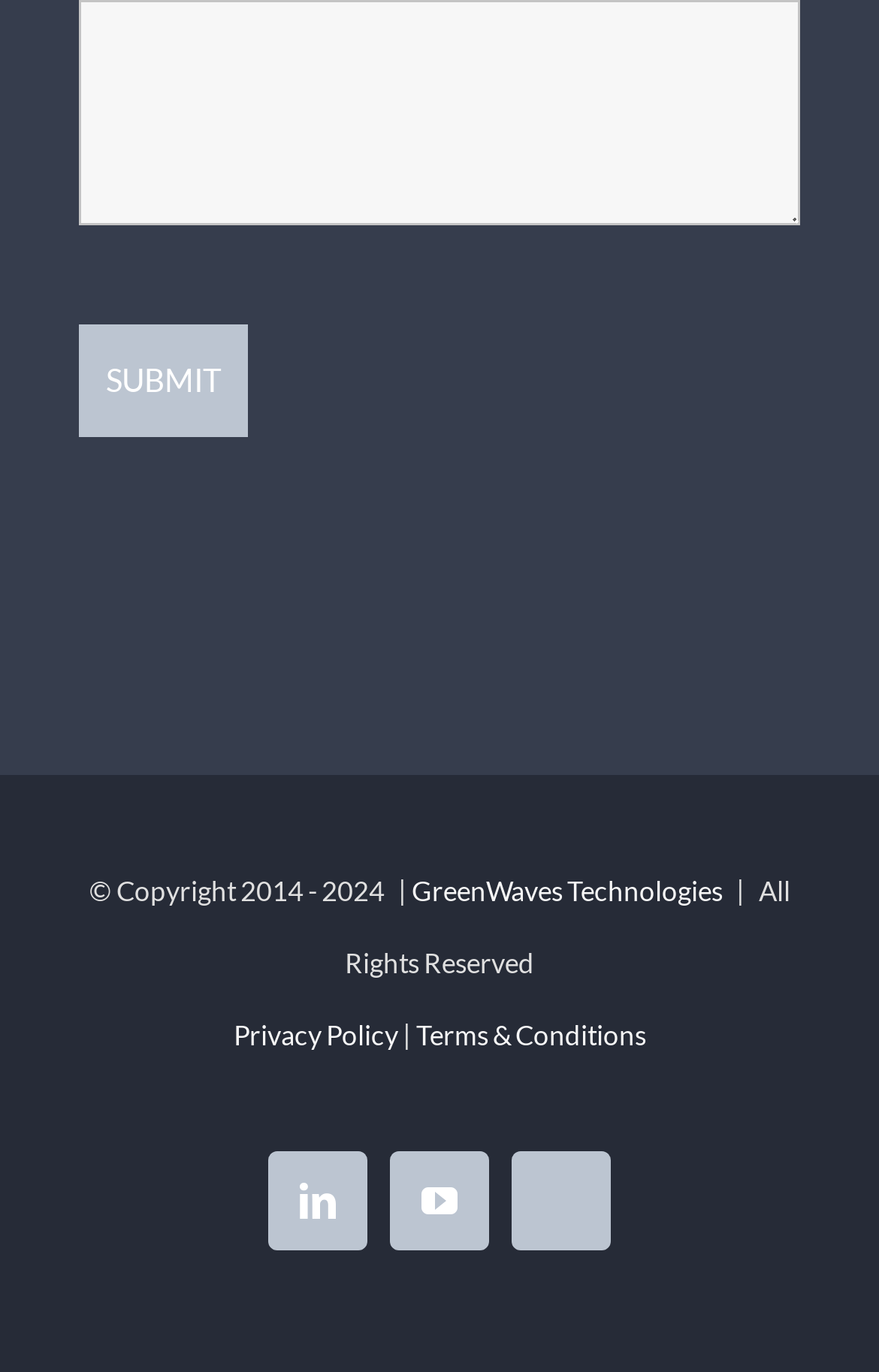Extract the bounding box coordinates for the described element: "Terms & Conditions". The coordinates should be represented as four float numbers between 0 and 1: [left, top, right, bottom].

[0.473, 0.742, 0.735, 0.766]